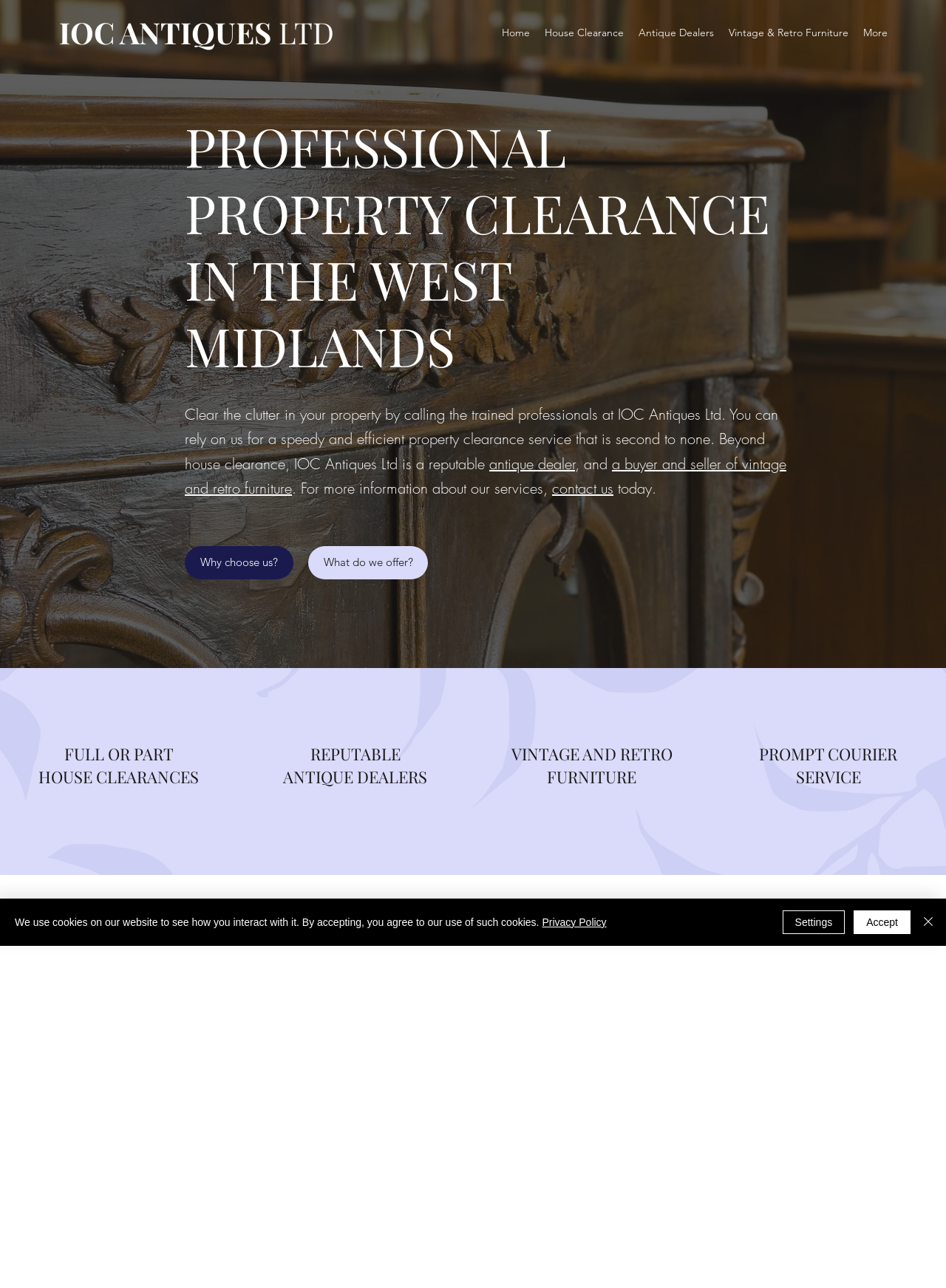Provide an in-depth description of the elements and layout of the webpage.

The webpage is about IOC Antiques Ltd, a property clearance company in the West Midlands. At the top, there is a header section with the company name "IOC ANTIQUES LTD" in two parts, with "LTD" slightly to the right of "IOC ANTIQUES". Below this, there is a navigation menu with links to "Home", "House Clearance", "Antique Dealers", "Vintage & Retro Furniture", and "More".

The main content area is divided into several sections. The first section has a heading "PROFESSIONAL PROPERTY CLEARANCE IN THE WEST MIDLANDS" and a paragraph of text describing the company's services. There are also links to "antique dealer" and "a buyer and seller of vintage and retro furniture" within the text.

Below this, there are four columns with headings "FULL OR PART HOUSE CLEARANCES", "REPUTABLE ANTIQUE DEALERS", "VINTAGE AND RETRO FURNITURE", and "PROMPT COURIER SERVICE". Each column has a corresponding image below the heading.

Further down, there are two sections with headings "ANTIQUE DEALERS" and "WHAT DO WE OFFER?". The "ANTIQUE DEALERS" section has an image of a vintage sideboard handle, while the "WHAT DO WE OFFER?" section has a list of bullet points with text describing the company's services, including "Friendly and professional service", "Honest quotations", and "Full or part house clearances". There is also an image of a house clearance in this section.

At the bottom of the page, there is a cookie policy alert with a link to "Privacy Policy" and buttons to "Accept", "Settings", and "Close". The "Close" button has a small image of a close icon.